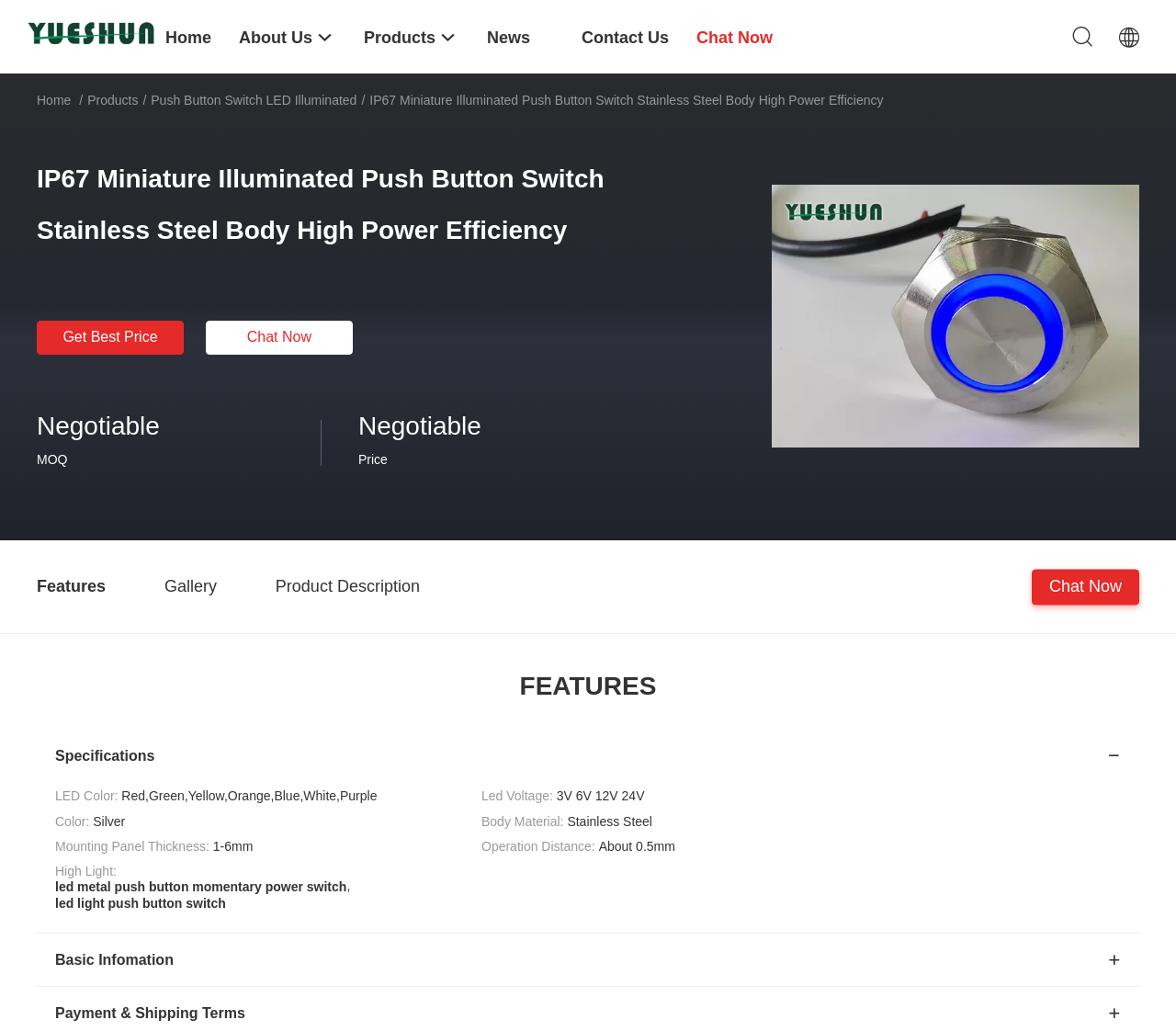Please find and give the text of the main heading on the webpage.

IP67 Miniature Illuminated Push Button Switch Stainless Steel Body High Power Efficiency